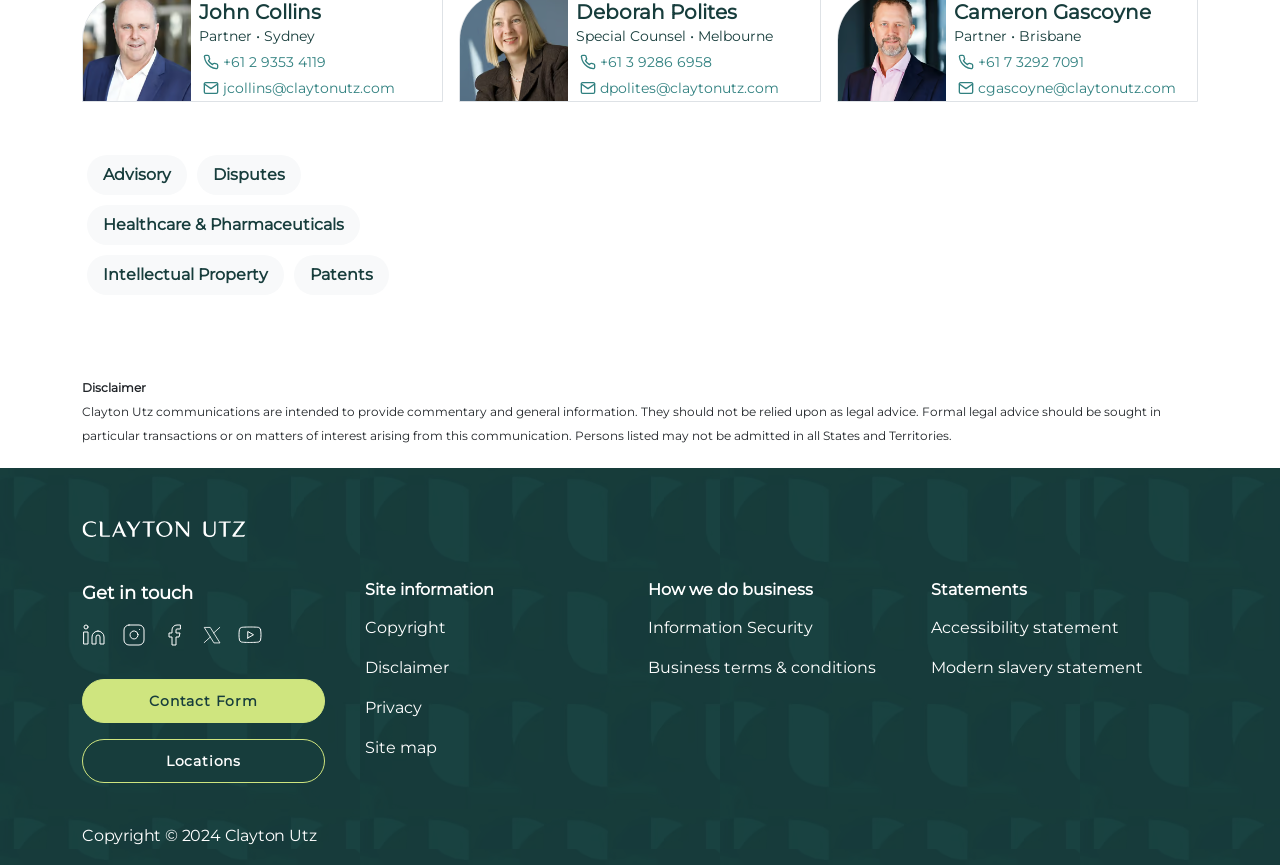Please determine the bounding box coordinates of the element's region to click for the following instruction: "Call the phone number +61 2 9353 4119".

[0.155, 0.057, 0.312, 0.087]